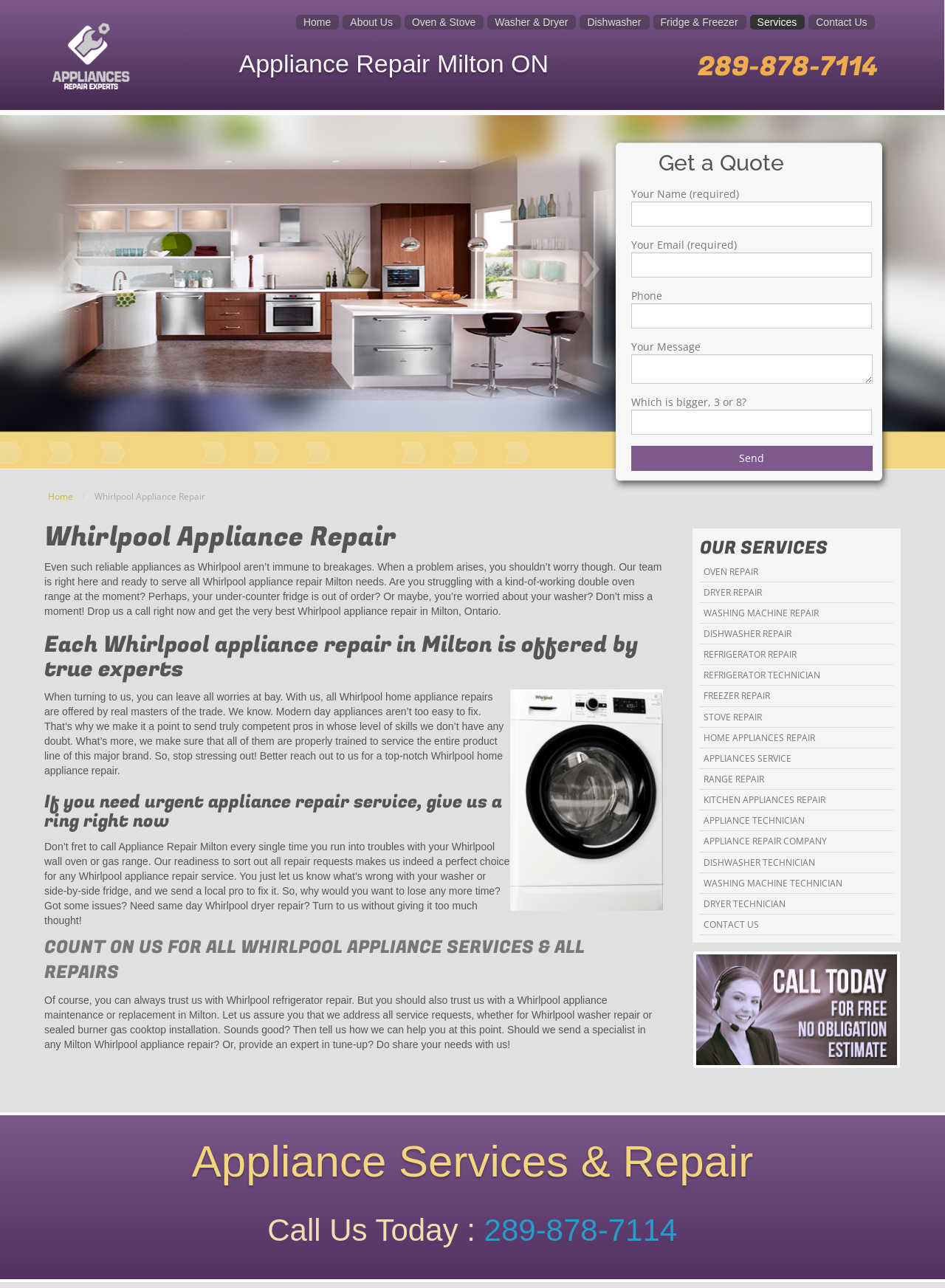Create a detailed summary of the webpage's content and design.

This webpage is about Whirlpool appliance repair services in Milton, Ontario. At the top, there is a prominent link to "appliance repair milton" accompanied by an image. Below it, there is a heading "Appliance Repair Milton ON" followed by a navigation menu with links to "Home", "About Us", "Oven & Stove", "Washer & Dryer", "Dishwasher", "Fridge & Freezer", "Services", and "Contact Us".

On the right side of the page, there is a contact form with fields for "Your Name", "Your Email", "Phone", and "Your Message". Below the form, there is a "Send" button. Above the form, there is a phone number "289-878-7114" and a call-to-action "Get a Quote".

The main content of the page is an article about Whirlpool appliance repair services. It starts with a heading "Whirlpool Appliance Repair" and explains that the team is ready to serve all Whirlpool appliance repair needs in Milton. The article is divided into sections, each with its own heading, such as "Each Whirlpool appliance repair in Milton is offered by true experts", "If you need urgent appliance repair service, give us a ring right now", and "COUNT ON US FOR ALL WHIRLPOOL APPLIANCE SERVICES & ALL REPAIRS". The sections describe the expertise of the team, the urgency of the service, and the range of services offered.

Below the article, there is a section titled "OUR SERVICES" with links to various appliance repair services, including oven repair, dryer repair, washing machine repair, dishwasher repair, refrigerator repair, and more.

At the bottom of the page, there is a footer with a phone number "289-878-7114" and a call-to-action "Call Us Today". There is also a text "Appliance Services & Repair" and an image.